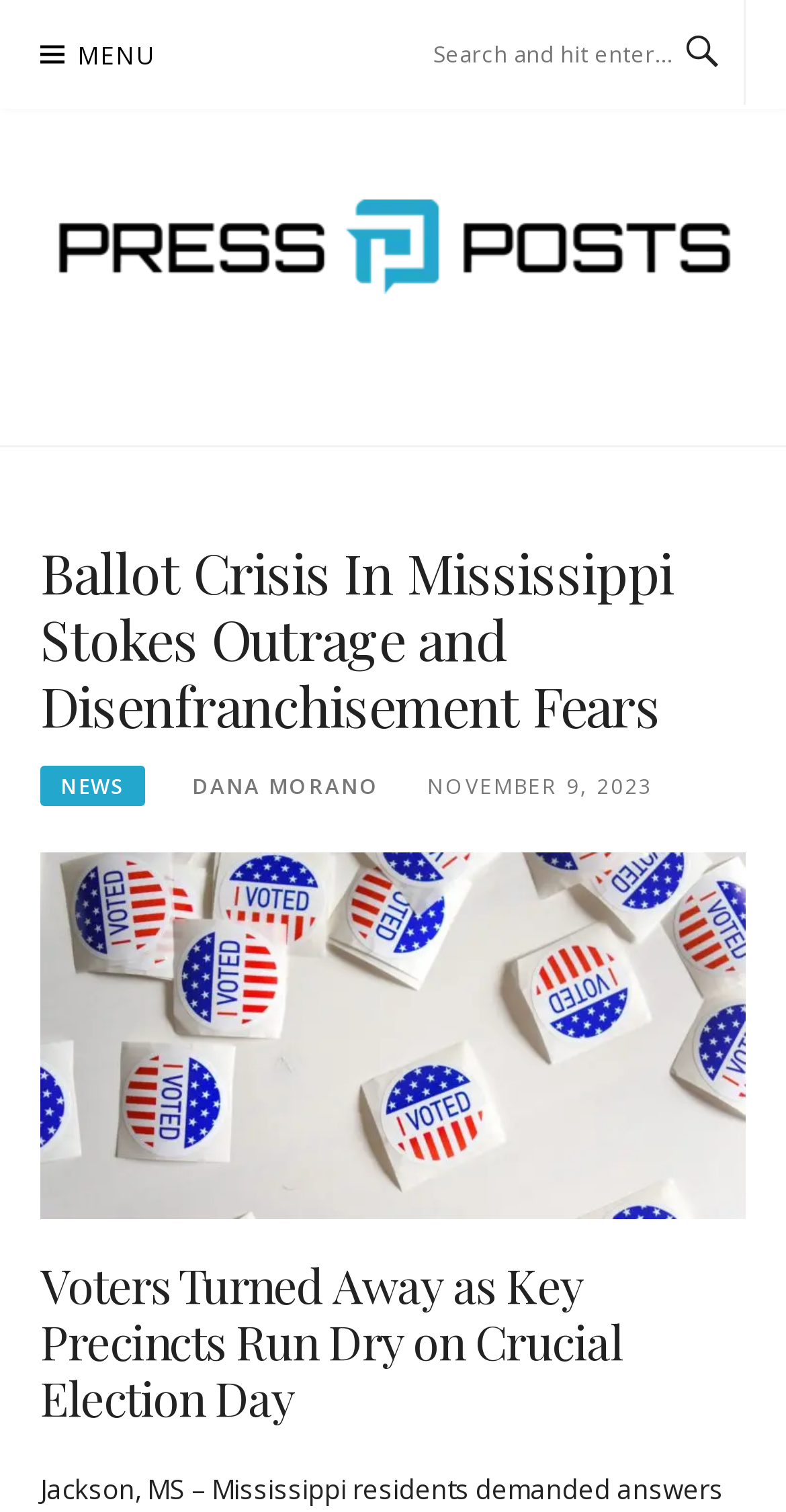Carefully examine the image and provide an in-depth answer to the question: What is the date of the article?

I found the date of the article by looking at the time element within the header section, which contains the text 'NOVEMBER 9, 2023'.